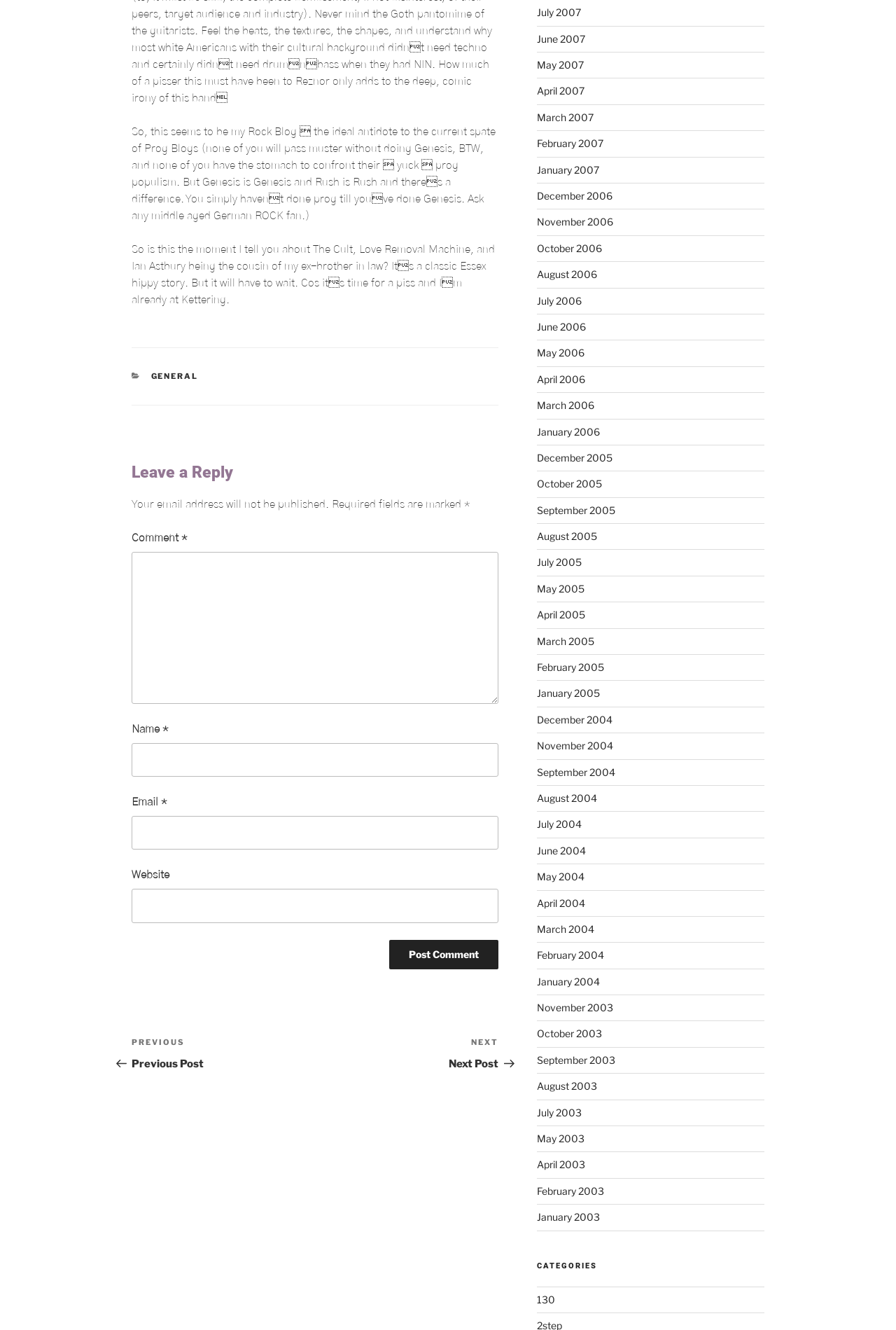Pinpoint the bounding box coordinates of the clickable area needed to execute the instruction: "Read about 'WHAT WE DO'". The coordinates should be specified as four float numbers between 0 and 1, i.e., [left, top, right, bottom].

None